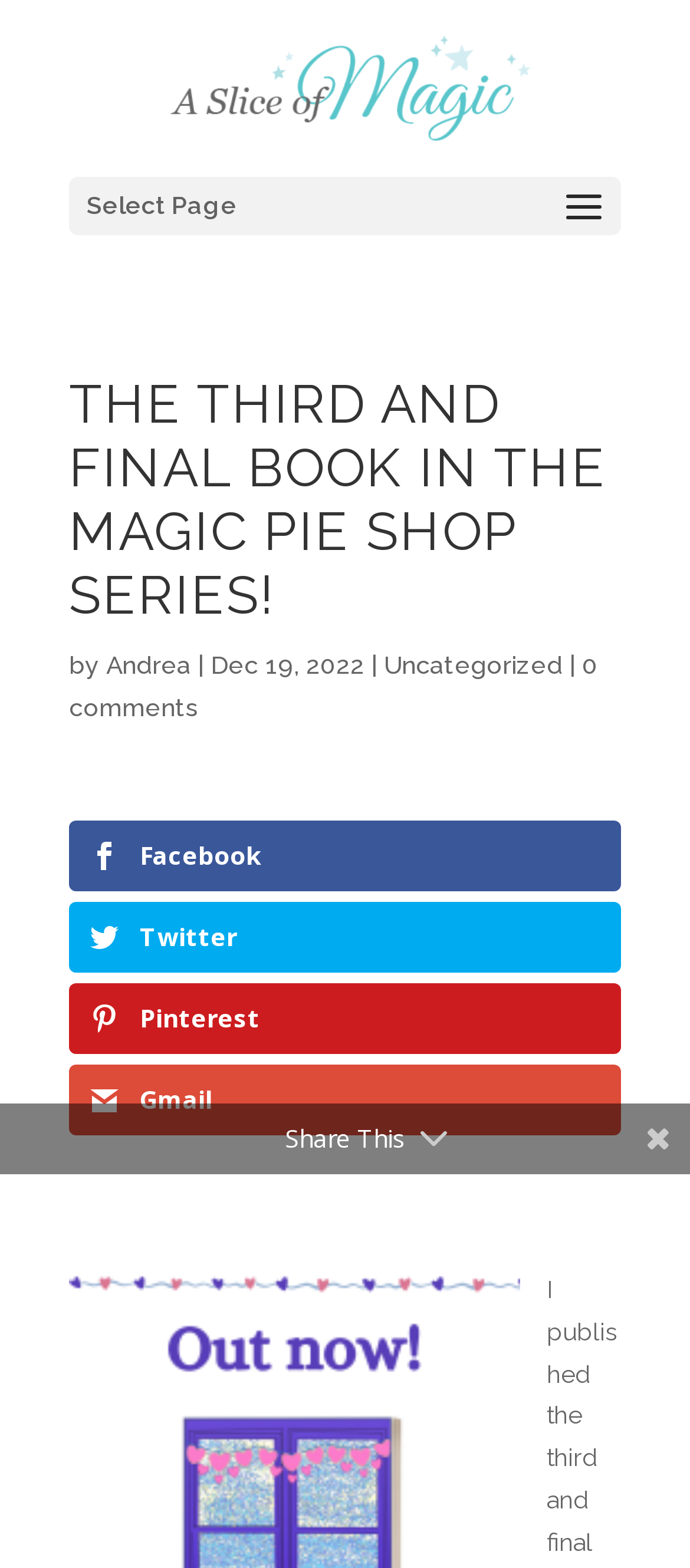For the element described, predict the bounding box coordinates as (top-left x, top-left y, bottom-right x, bottom-right y). All values should be between 0 and 1. Element description: 0 comments

[0.1, 0.415, 0.867, 0.46]